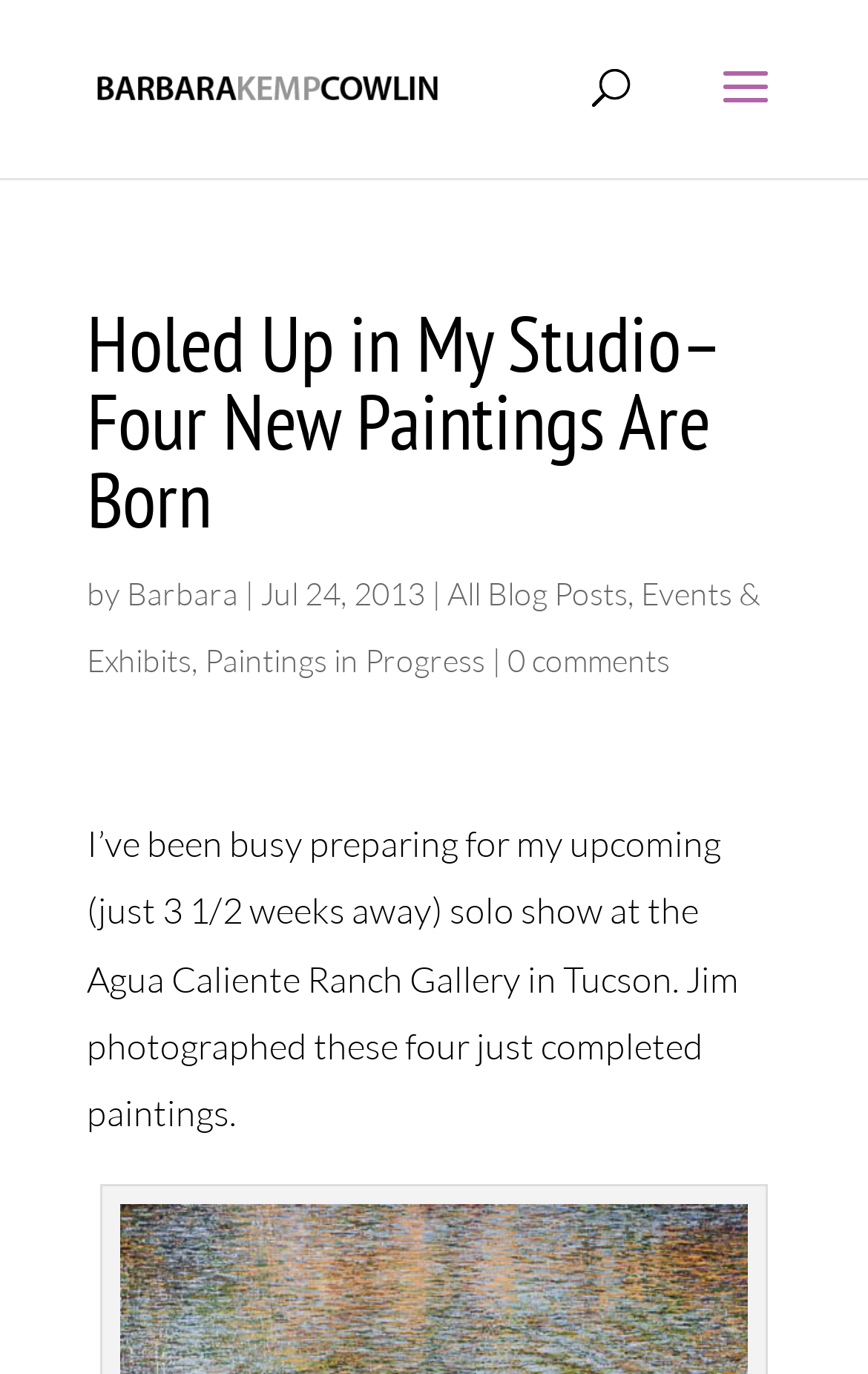Identify and provide the main heading of the webpage.

Holed Up in My Studio–Four New Paintings Are Born